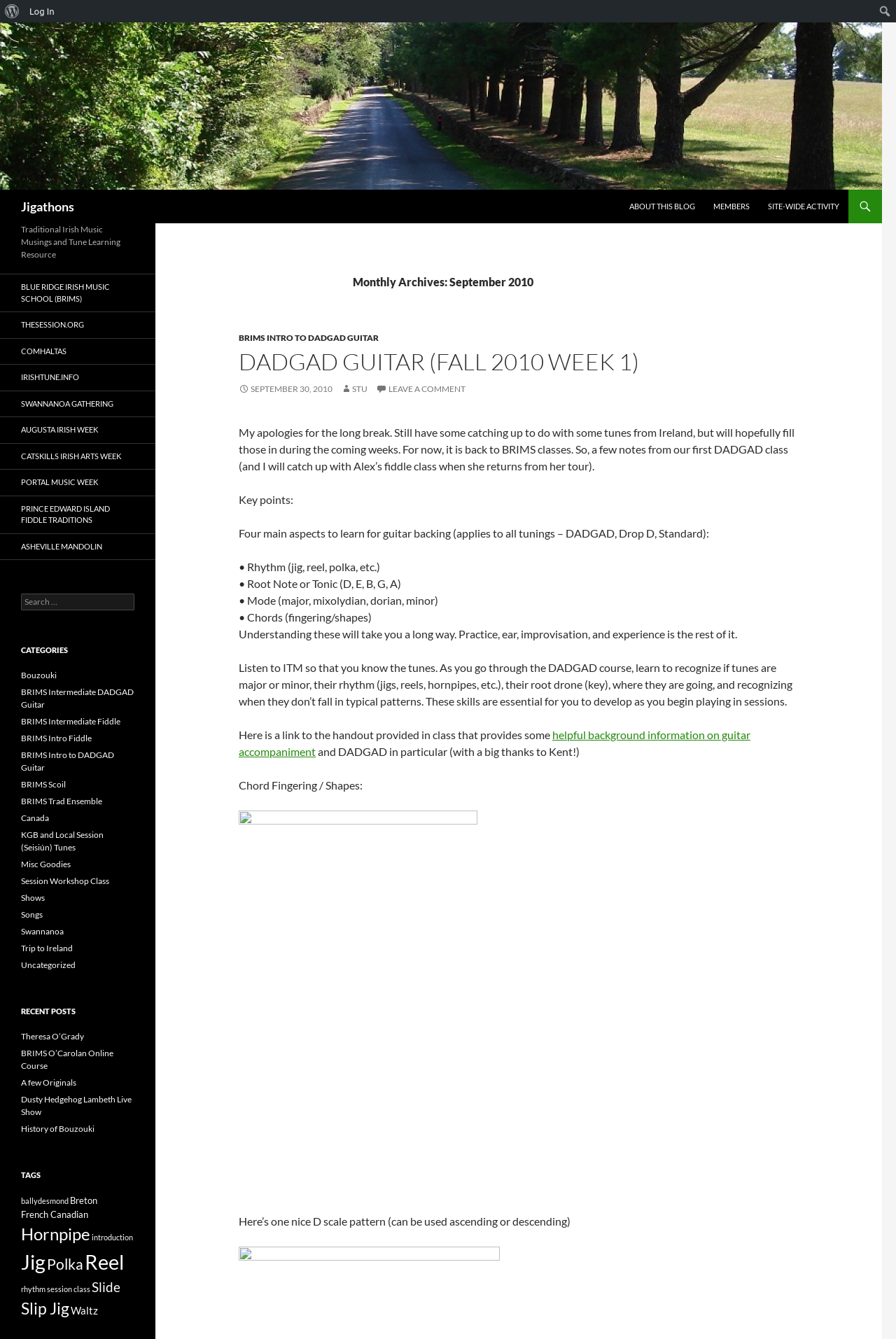Find the bounding box coordinates of the element's region that should be clicked in order to follow the given instruction: "Click on the link to the handout provided in class". The coordinates should consist of four float numbers between 0 and 1, i.e., [left, top, right, bottom].

[0.266, 0.544, 0.838, 0.566]